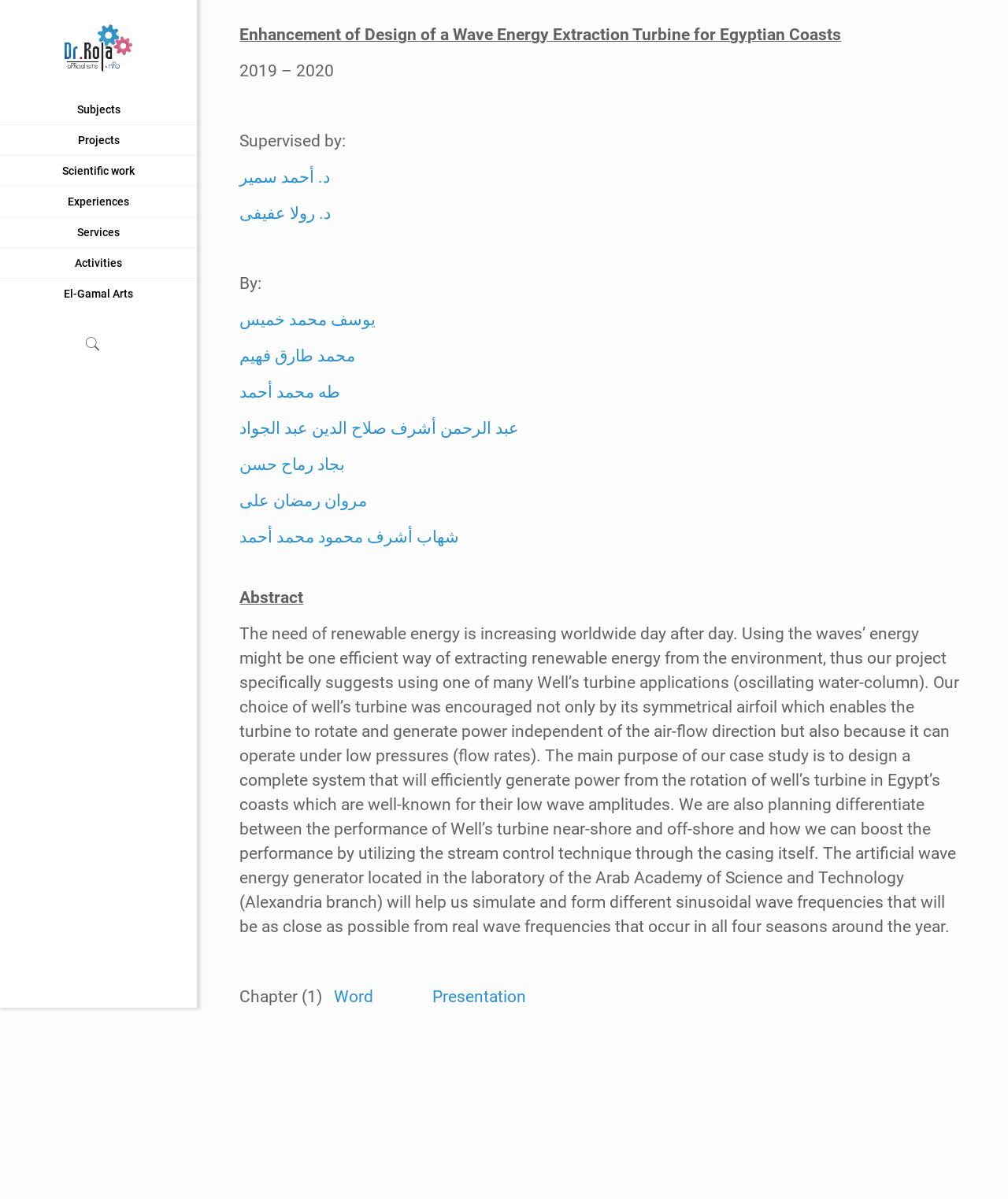Please provide a one-word or short phrase answer to the question:
Who is the supervisor of the project?

د. أحمد سمير and د. رولا عفيفى